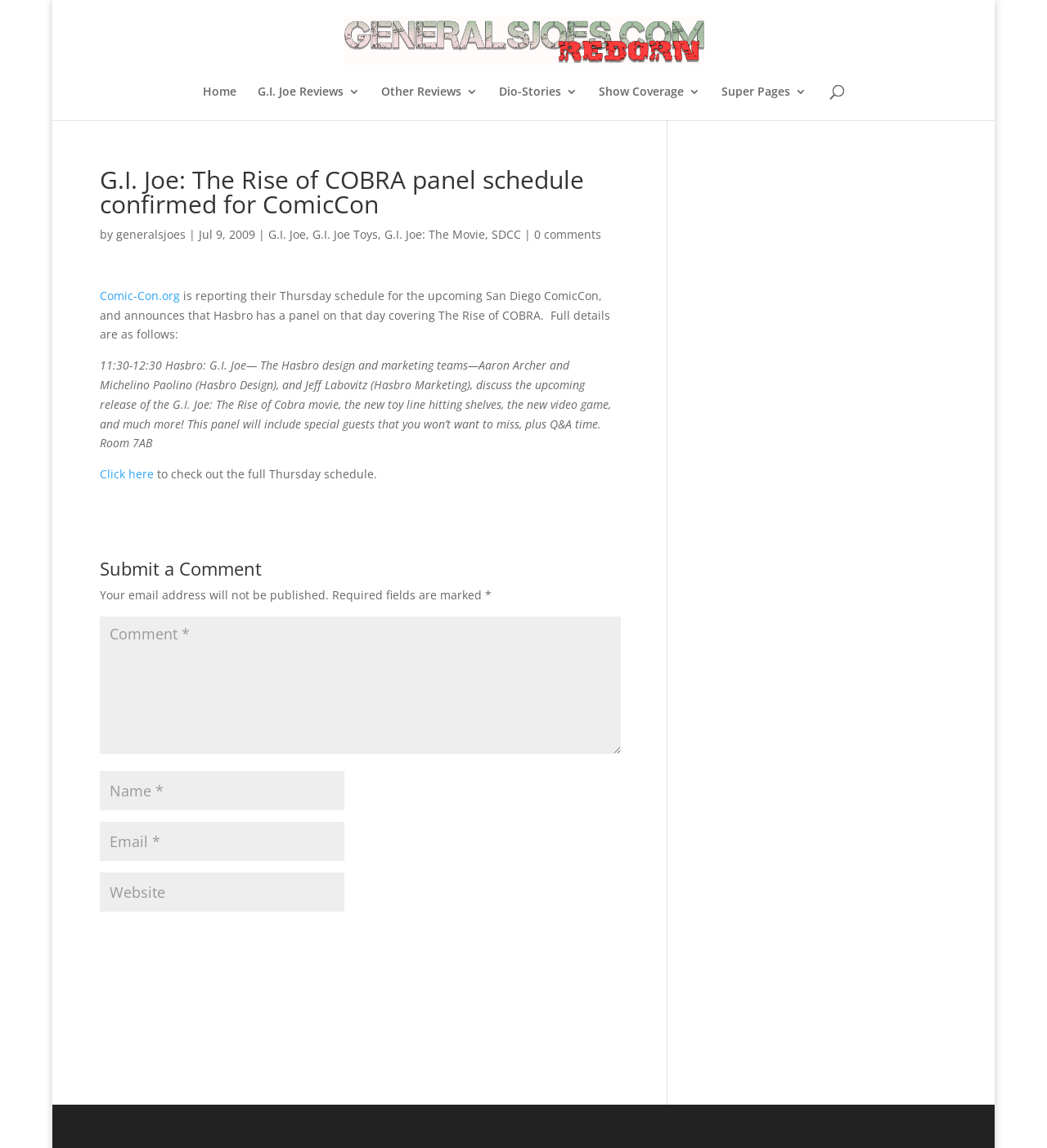What is the name of the upcoming movie discussed in the article? Based on the screenshot, please respond with a single word or phrase.

G.I. Joe: The Rise of Cobra